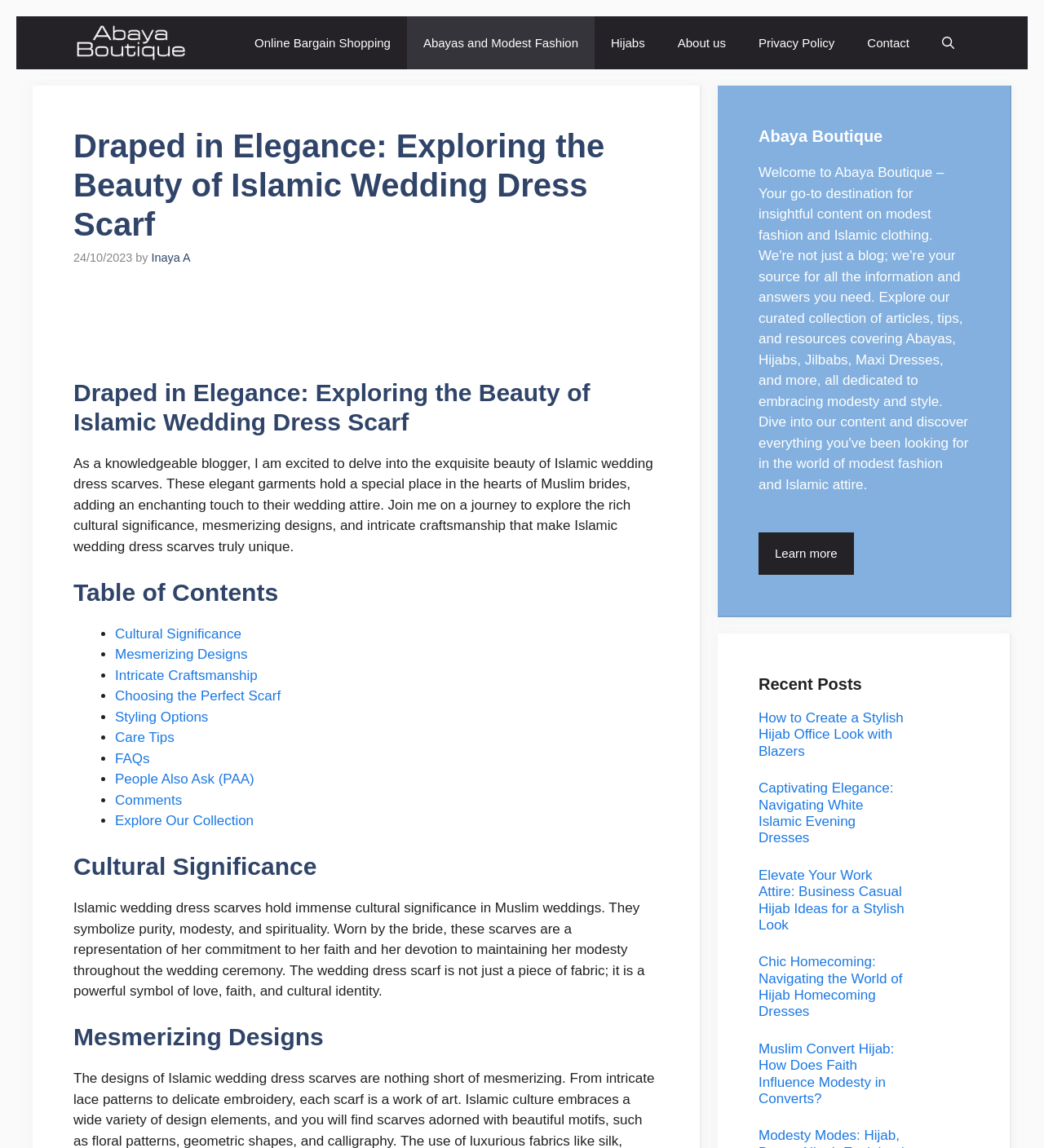Please determine the bounding box coordinates of the element to click on in order to accomplish the following task: "Open the search". Ensure the coordinates are four float numbers ranging from 0 to 1, i.e., [left, top, right, bottom].

[0.887, 0.014, 0.93, 0.06]